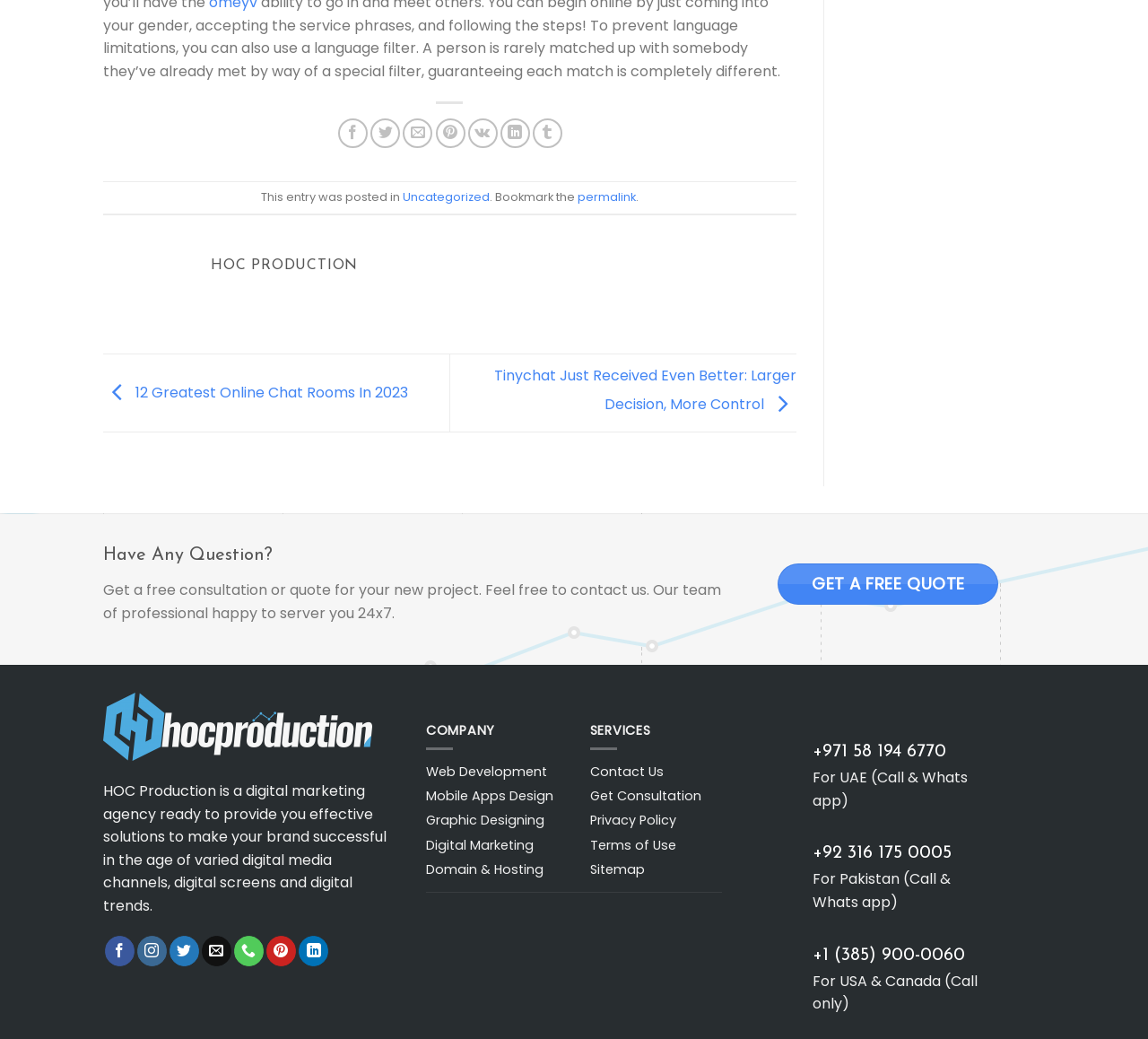What is the name of the digital marketing agency?
Answer the question with a single word or phrase, referring to the image.

HOC Production